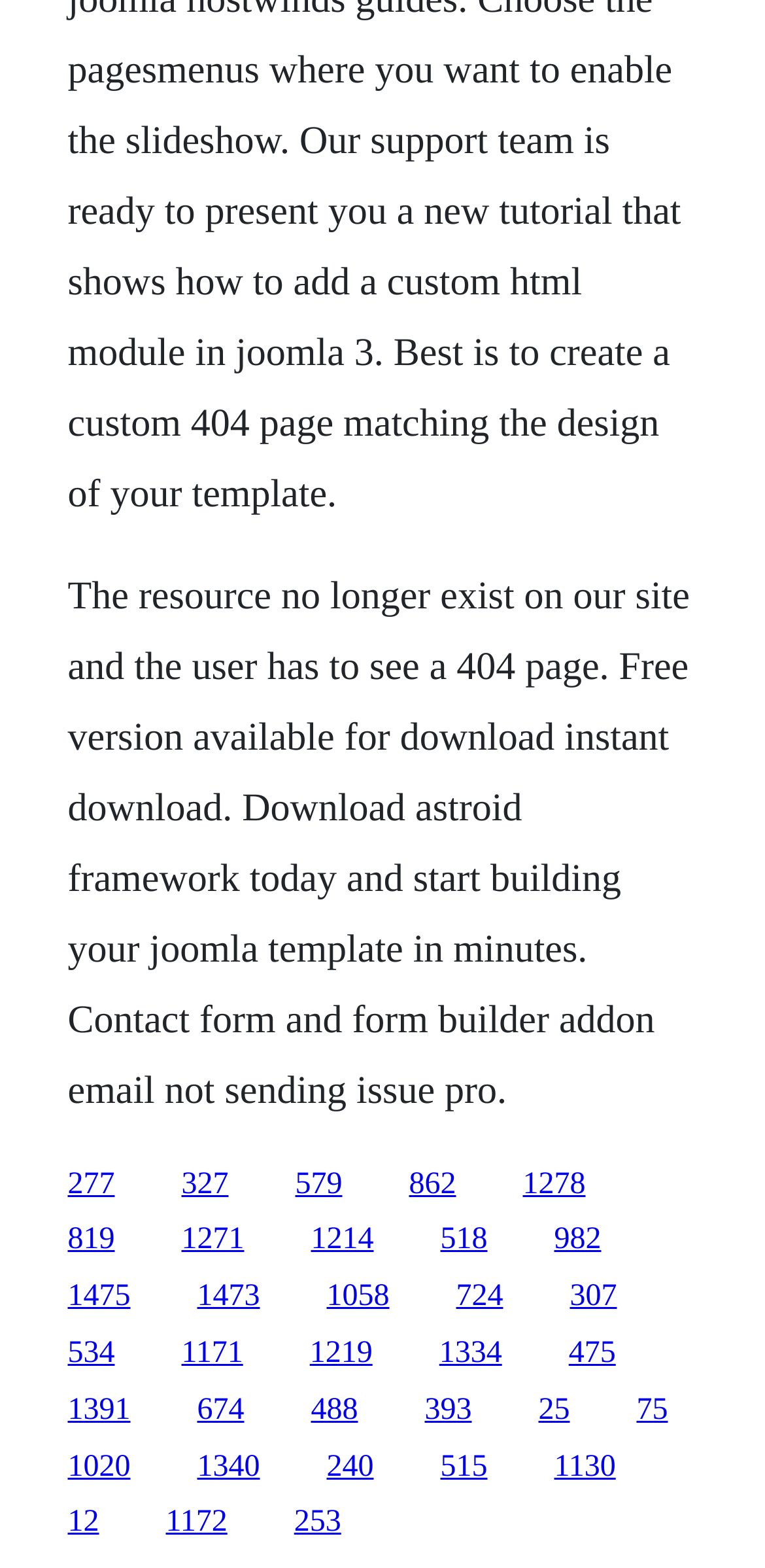Identify the bounding box coordinates of the clickable region to carry out the given instruction: "download astroid framework".

[0.088, 0.366, 0.902, 0.709]